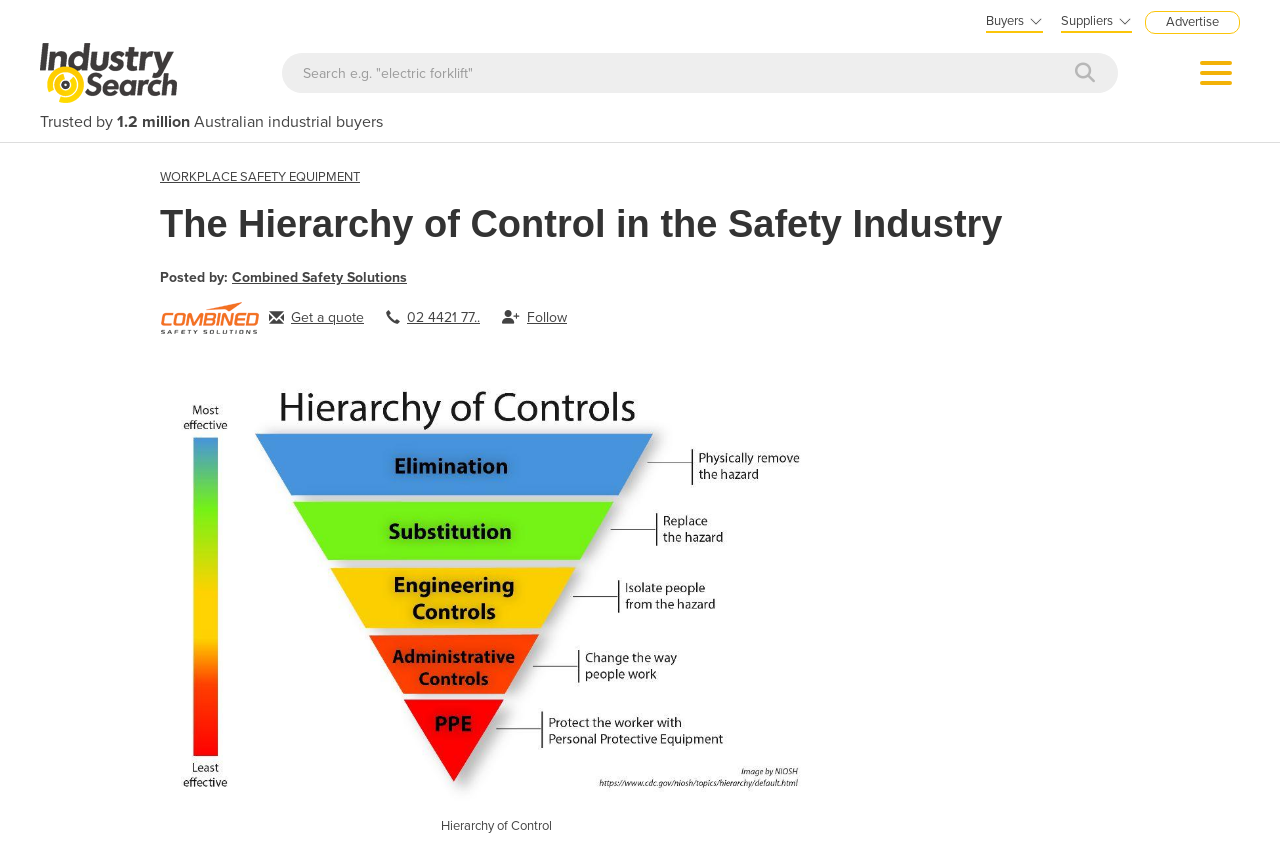Please determine the bounding box coordinates of the clickable area required to carry out the following instruction: "Visit IndustrySearch.com.au Australia". The coordinates must be four float numbers between 0 and 1, represented as [left, top, right, bottom].

[0.031, 0.075, 0.138, 0.093]